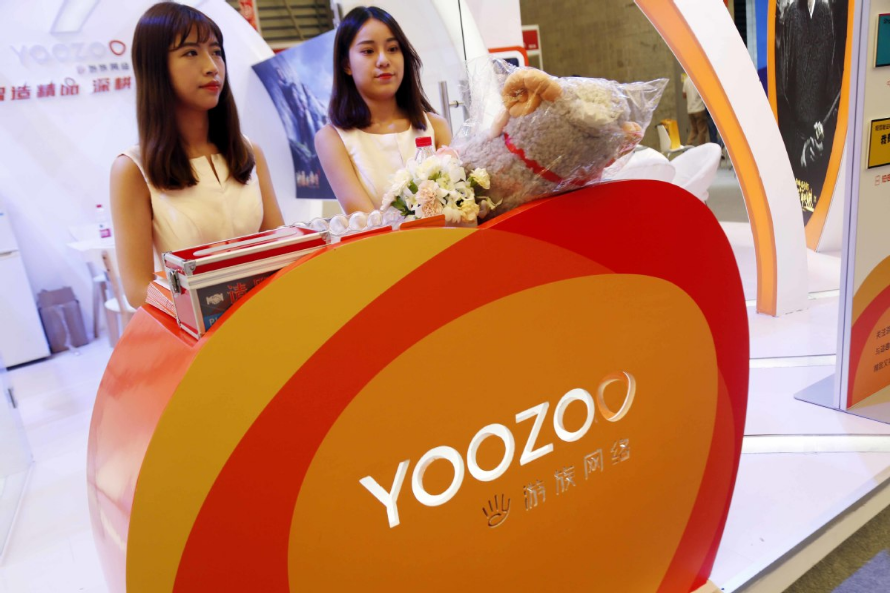Look at the image and give a detailed response to the following question: What is the industry YOOZOO focuses on?

The modern design and vibrant colors of the booth, combined with the presence of promotional materials and decorative elements, suggest that YOOZOO is a company that operates in the online gaming industry.